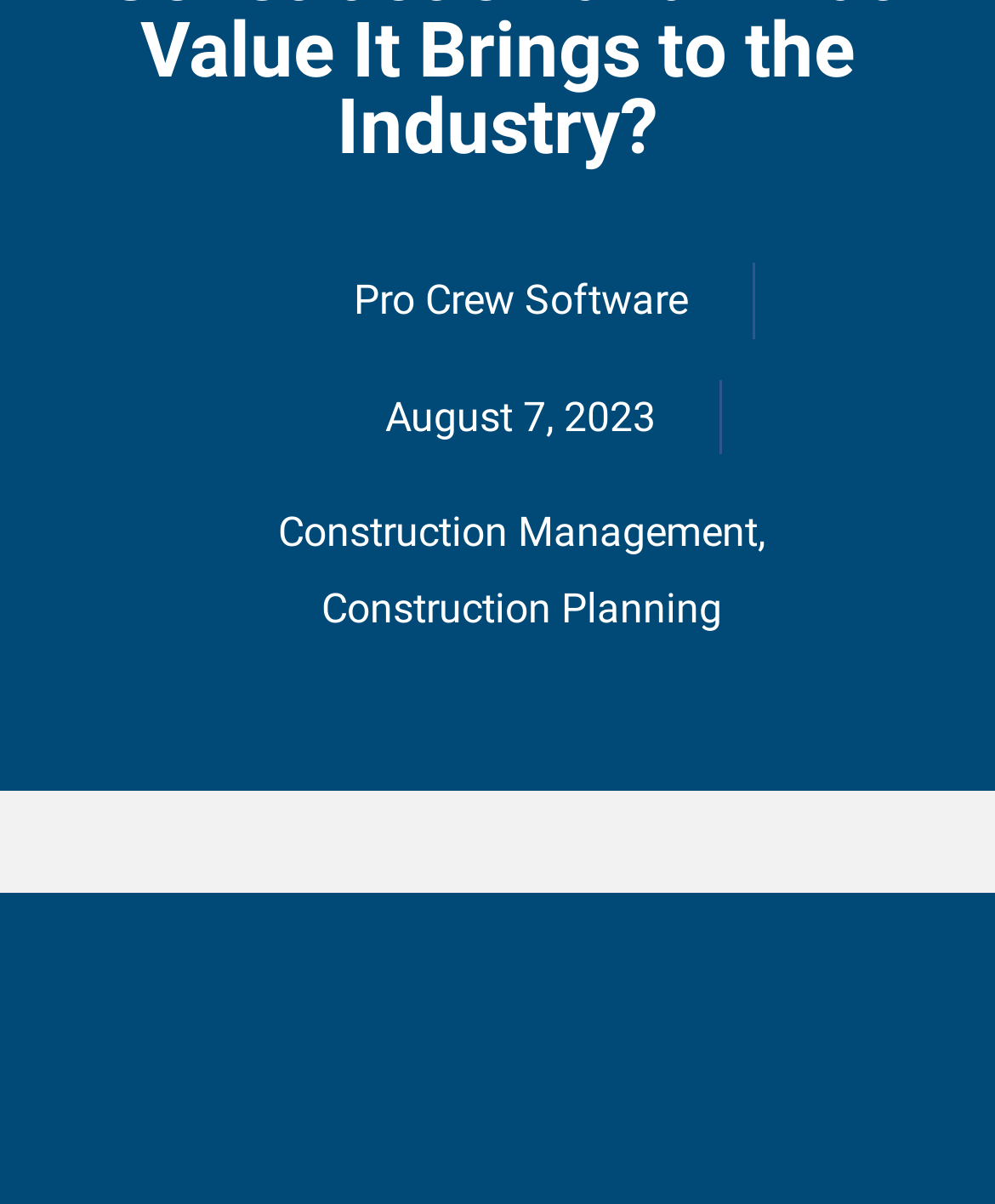Identify the bounding box coordinates for the UI element described as follows: August 7, 2023. Use the format (top-left x, top-left y, bottom-right x, bottom-right y) and ensure all values are floating point numbers between 0 and 1.

[0.338, 0.315, 0.659, 0.378]